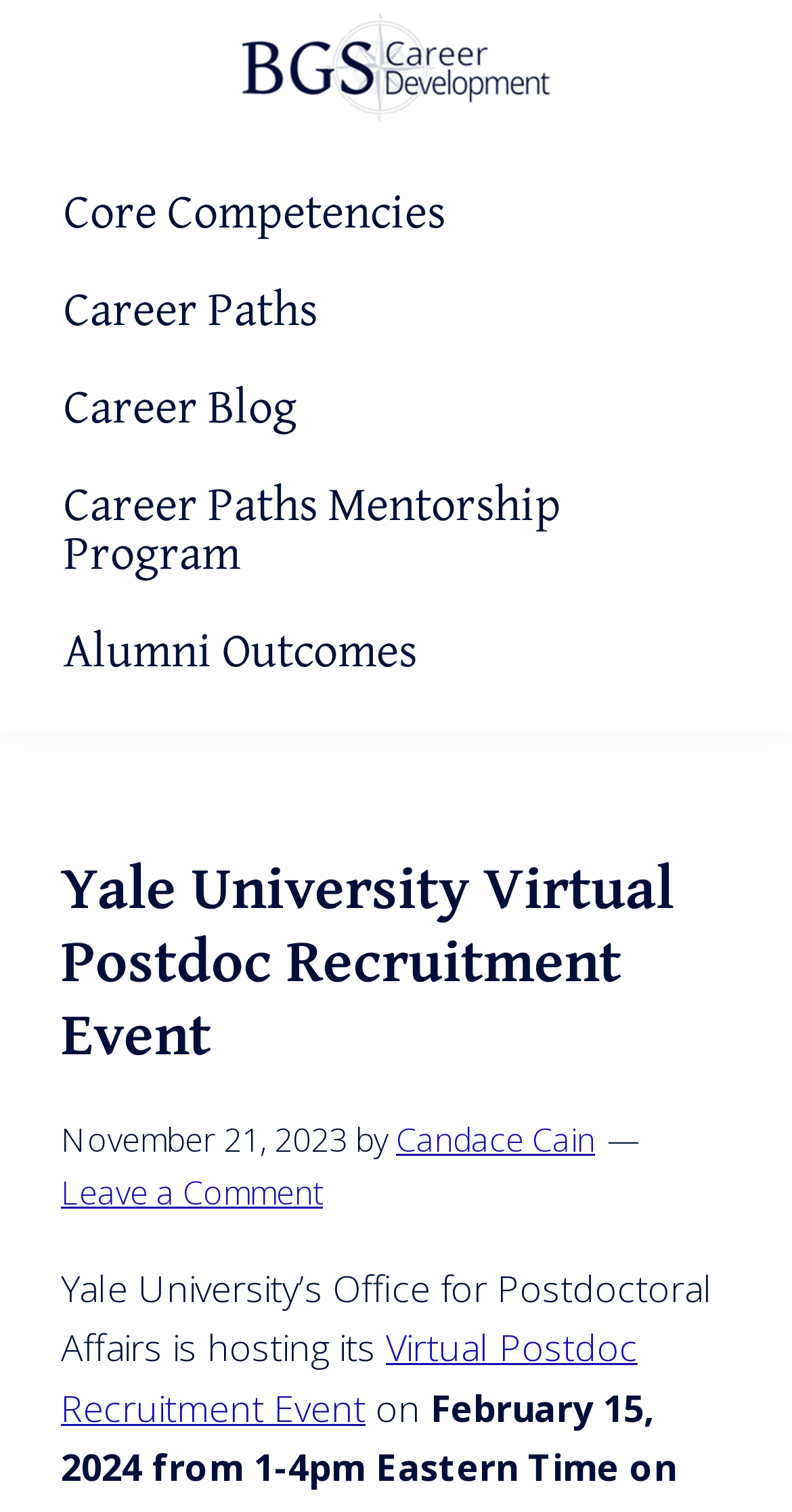From the element description: "Leave a Comment", extract the bounding box coordinates of the UI element. The coordinates should be expressed as four float numbers between 0 and 1, in the order [left, top, right, bottom].

[0.077, 0.774, 0.408, 0.804]